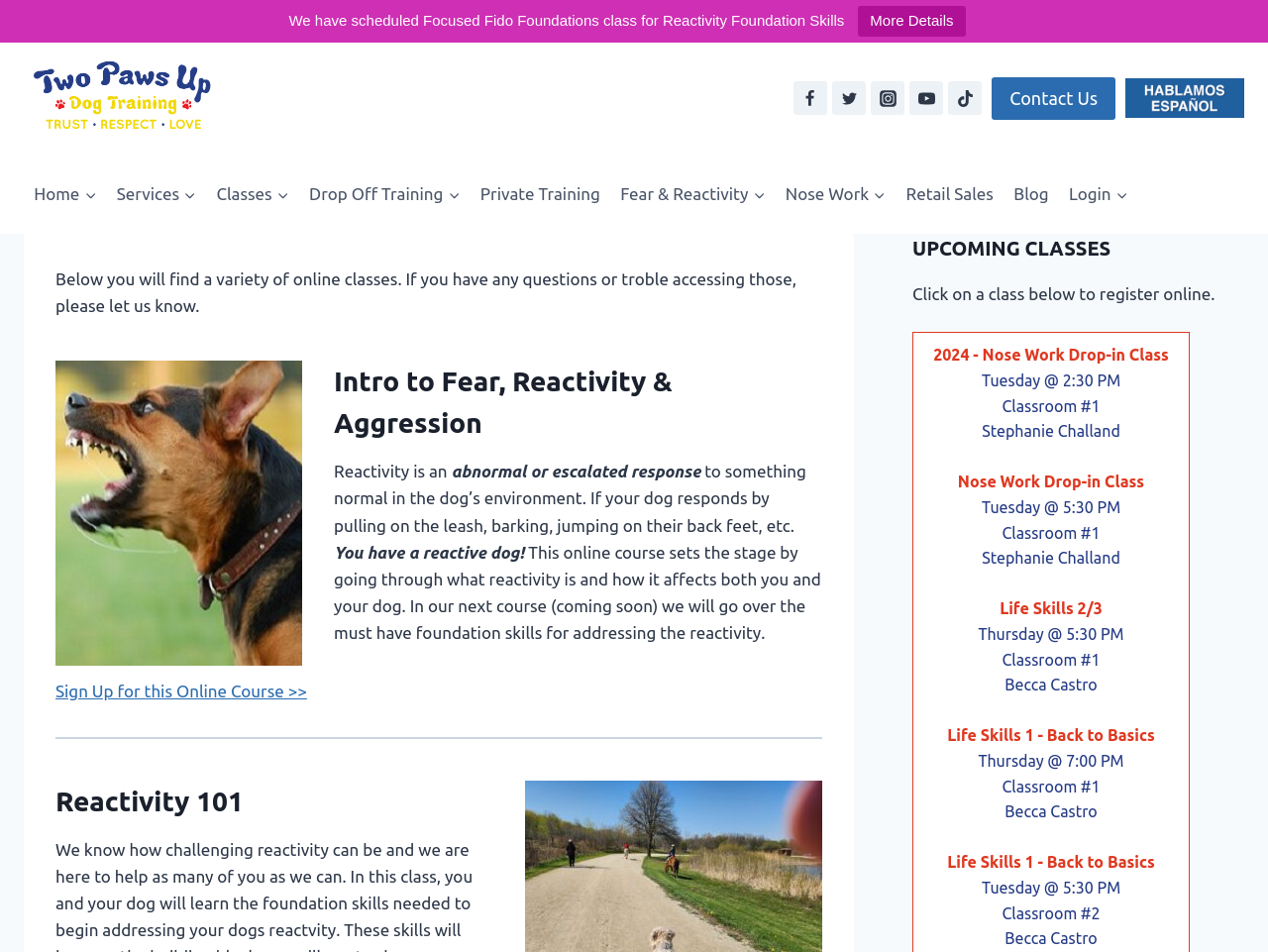How many upcoming classes are listed?
Craft a detailed and extensive response to the question.

The number of upcoming classes can be counted by looking at the list of classes under the 'UPCOMING CLASSES' heading, which includes '2024 - Nose Work Drop-in Class', 'Nose Work Drop-in Class', 'Life Skills 2/3', 'Life Skills 1 - Back to Basics' (twice).